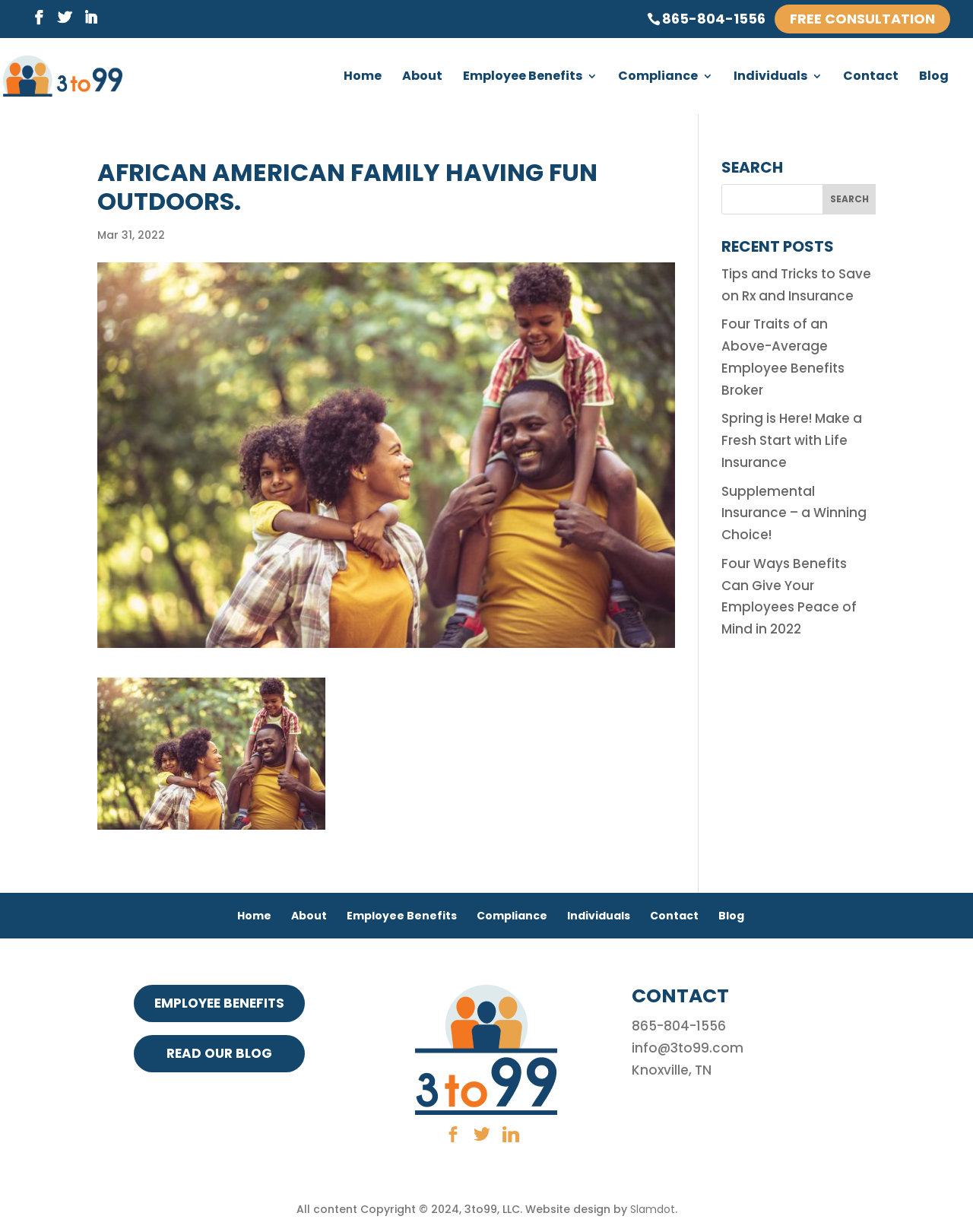Respond with a single word or phrase:
What is the phone number for contact?

865-804-1556